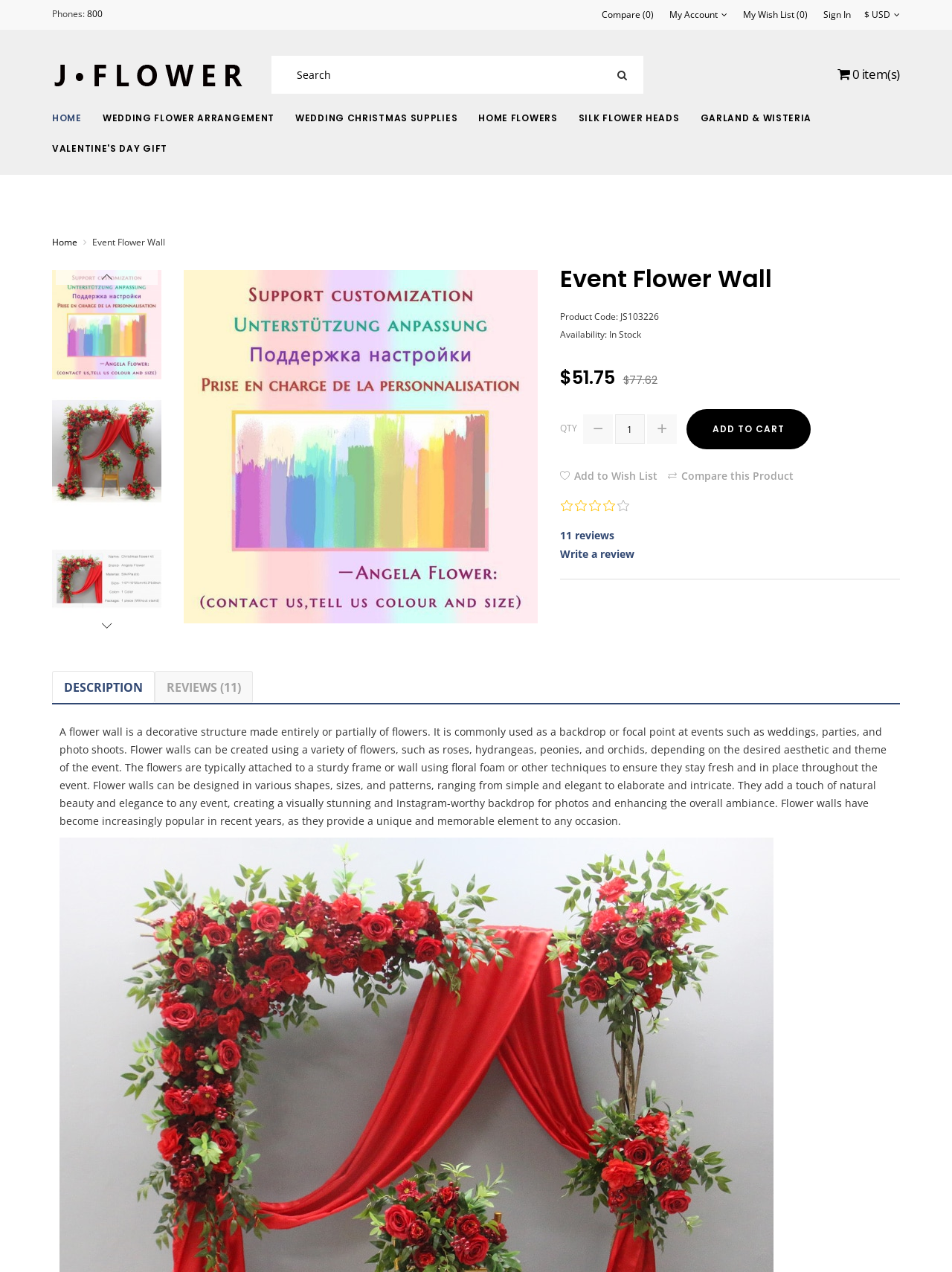Return the bounding box coordinates of the UI element that corresponds to this description: "name="search" placeholder="Search"". The coordinates must be given as four float numbers in the range of 0 and 1, [left, top, right, bottom].

[0.285, 0.044, 0.676, 0.074]